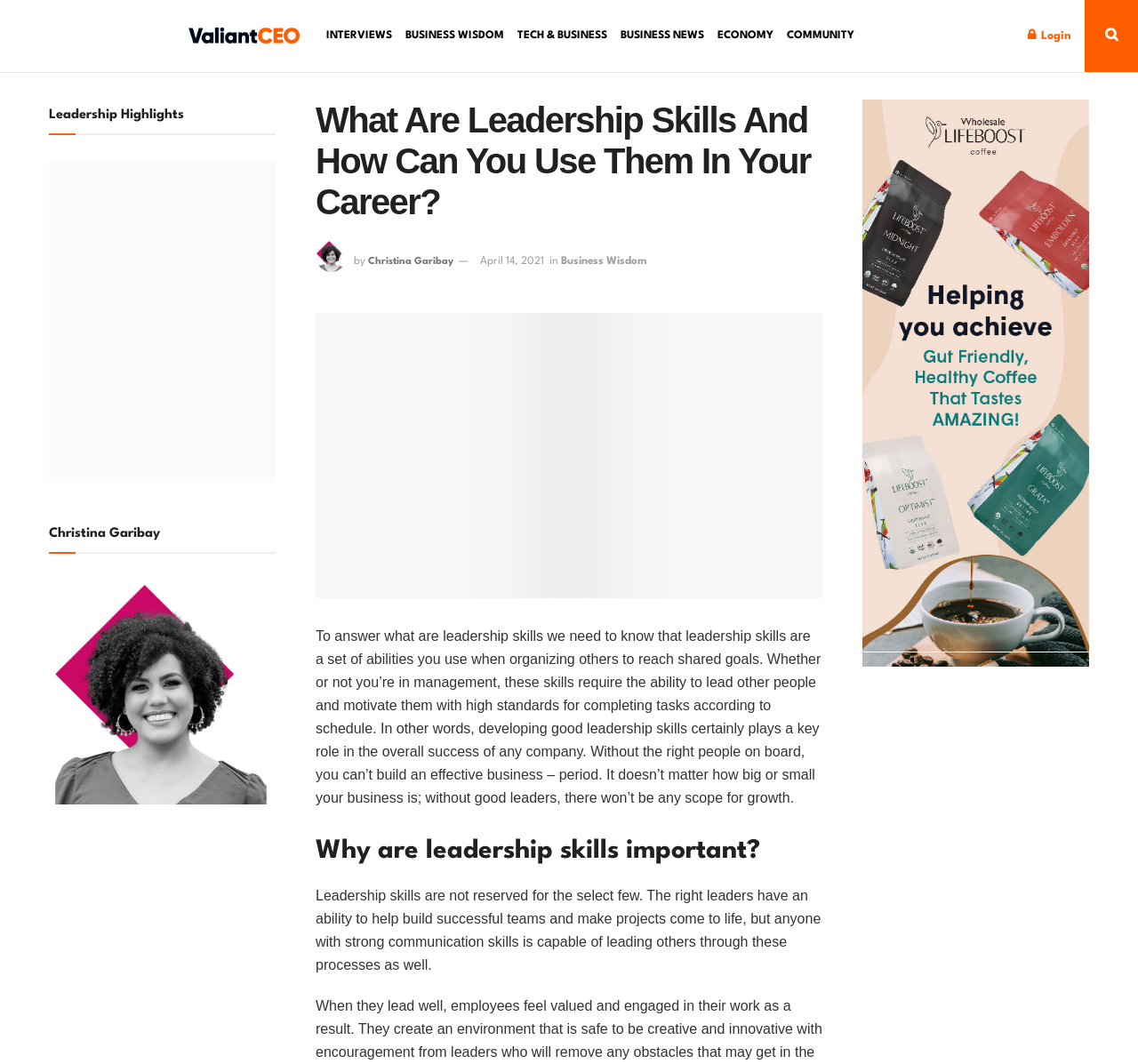Generate the main heading text from the webpage.

What Are Leadership Skills And How Can You Use Them In Your Career?